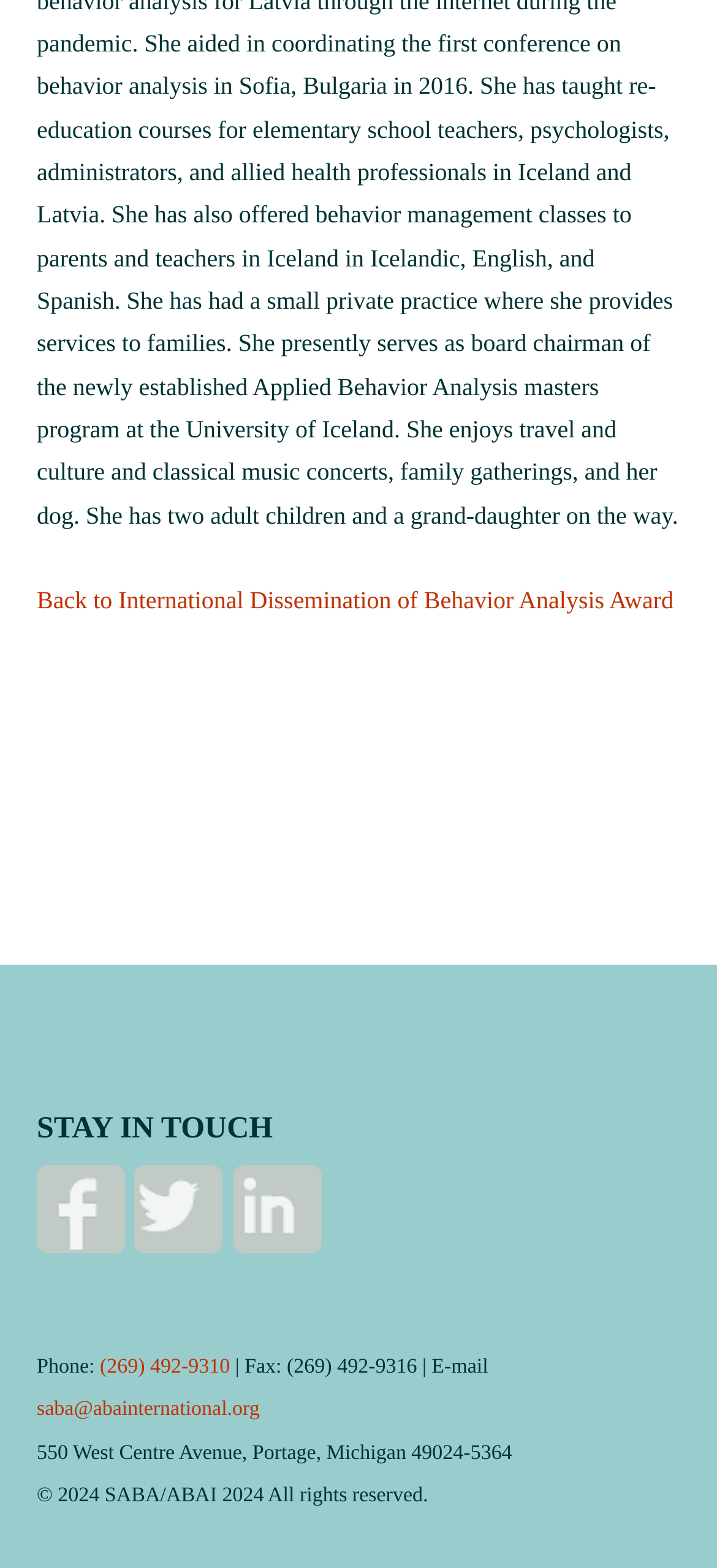What is the organization's phone number?
We need a detailed and meticulous answer to the question.

I found the phone number by looking at the section that says 'Phone:' and then finding the corresponding link that contains the phone number.